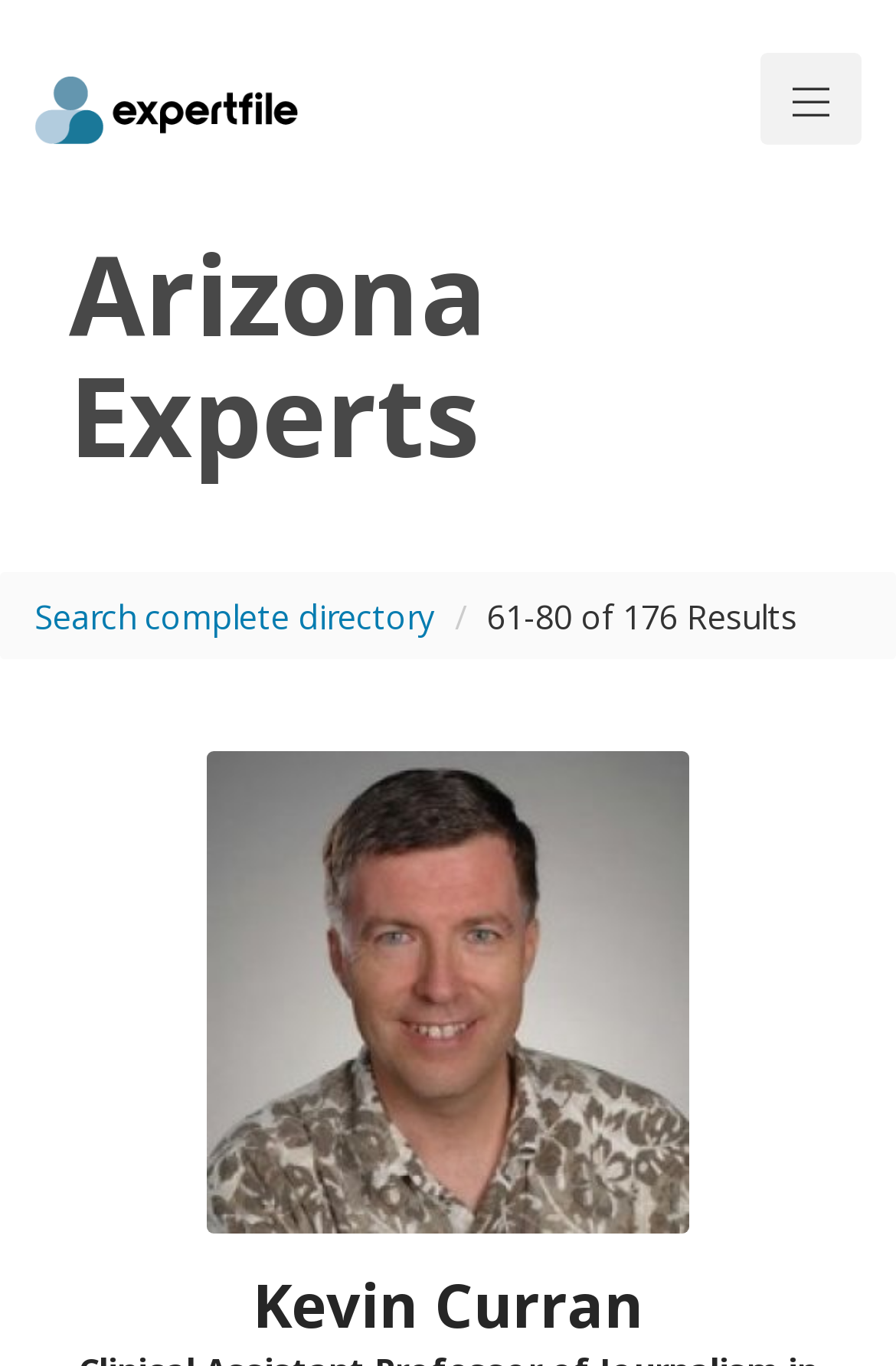What is the name of the logo in the top-left corner?
Using the image, answer in one word or phrase.

ExpertFile